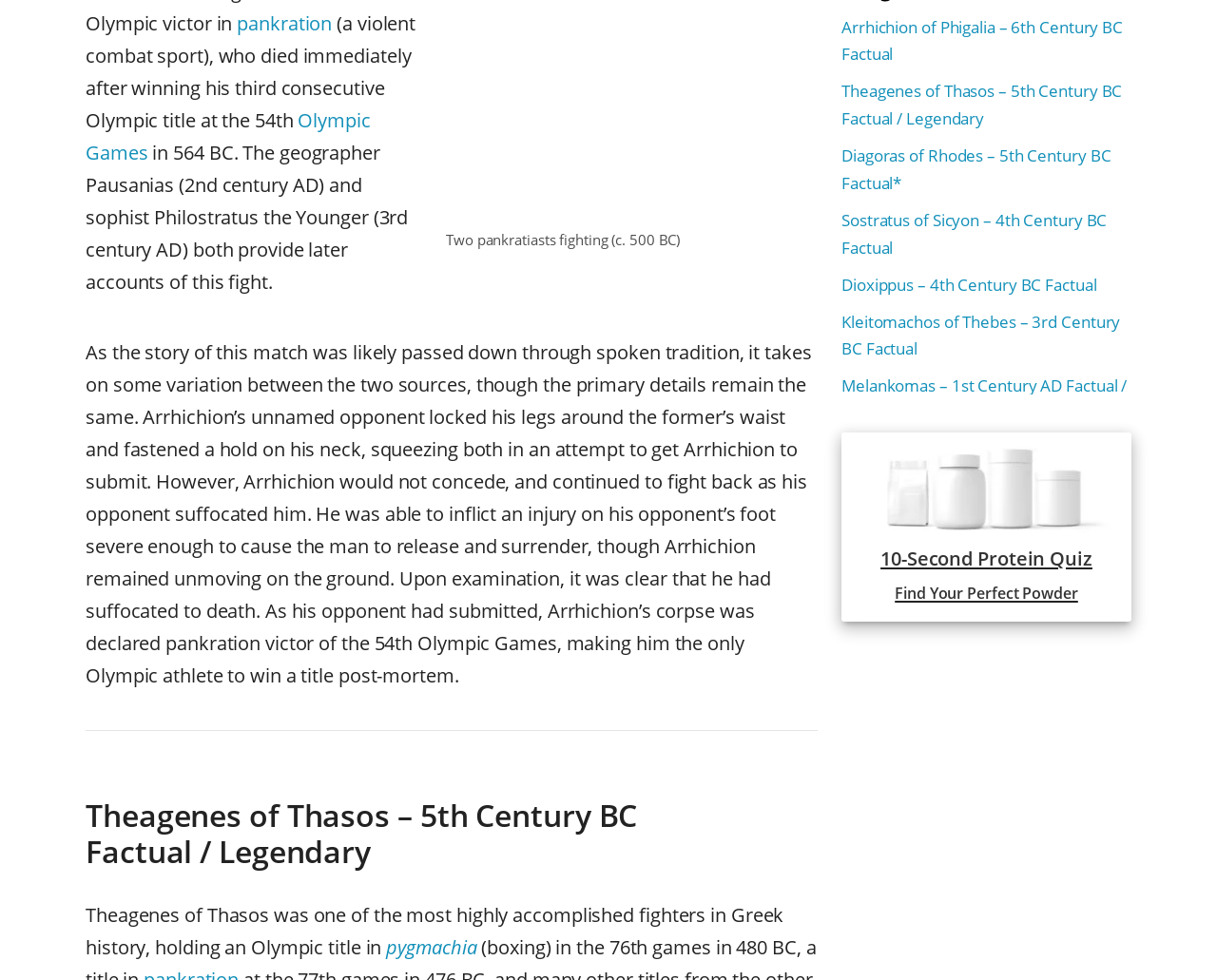Find the bounding box coordinates for the HTML element described as: "Olympic Games". The coordinates should consist of four float values between 0 and 1, i.e., [left, top, right, bottom].

[0.07, 0.11, 0.304, 0.169]